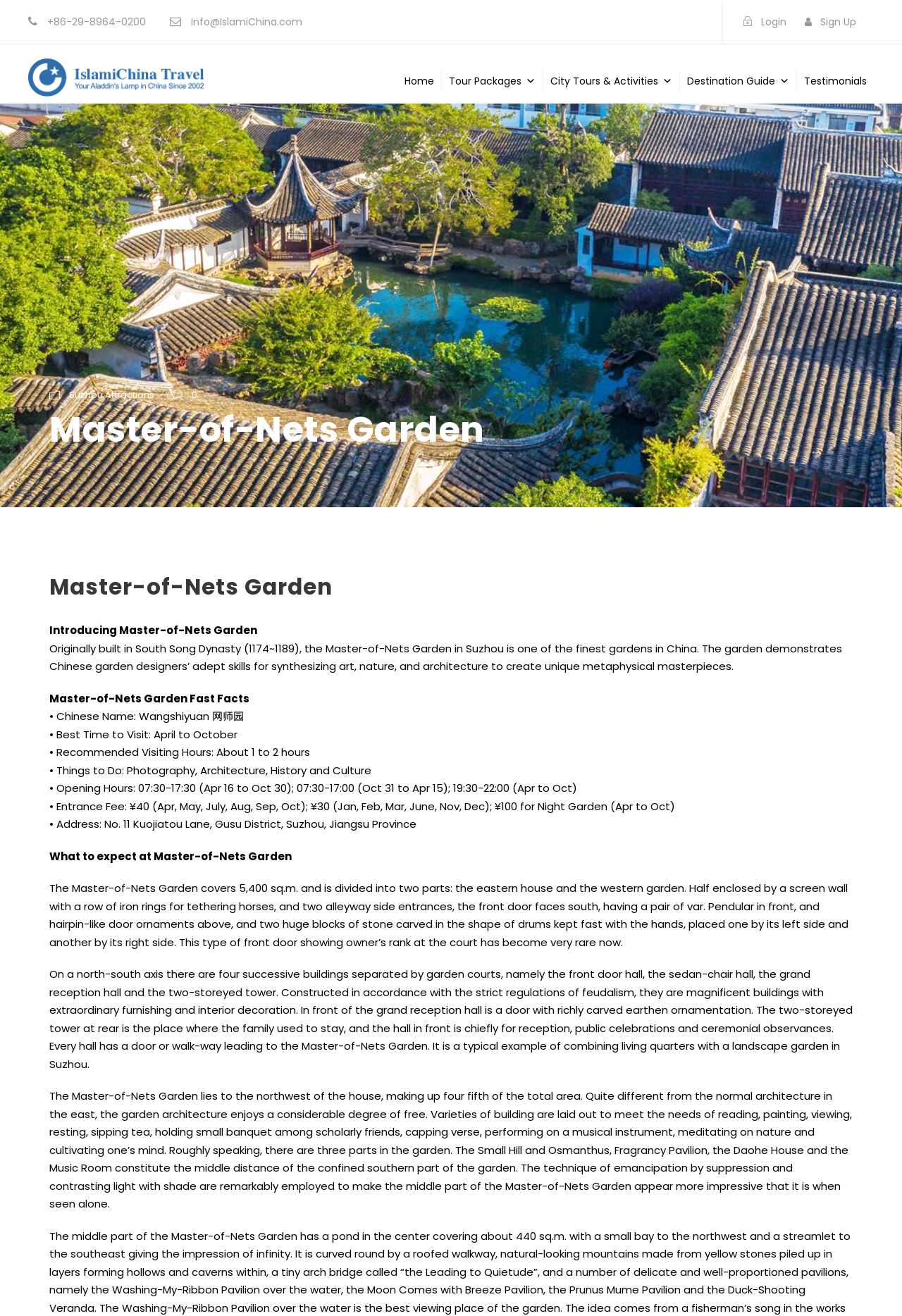What is the name of the garden described on the webpage?
Please provide a full and detailed response to the question.

I found the name of the garden by looking at the heading elements on the webpage, where I saw two instances of the text 'Master-of-Nets Garden'.